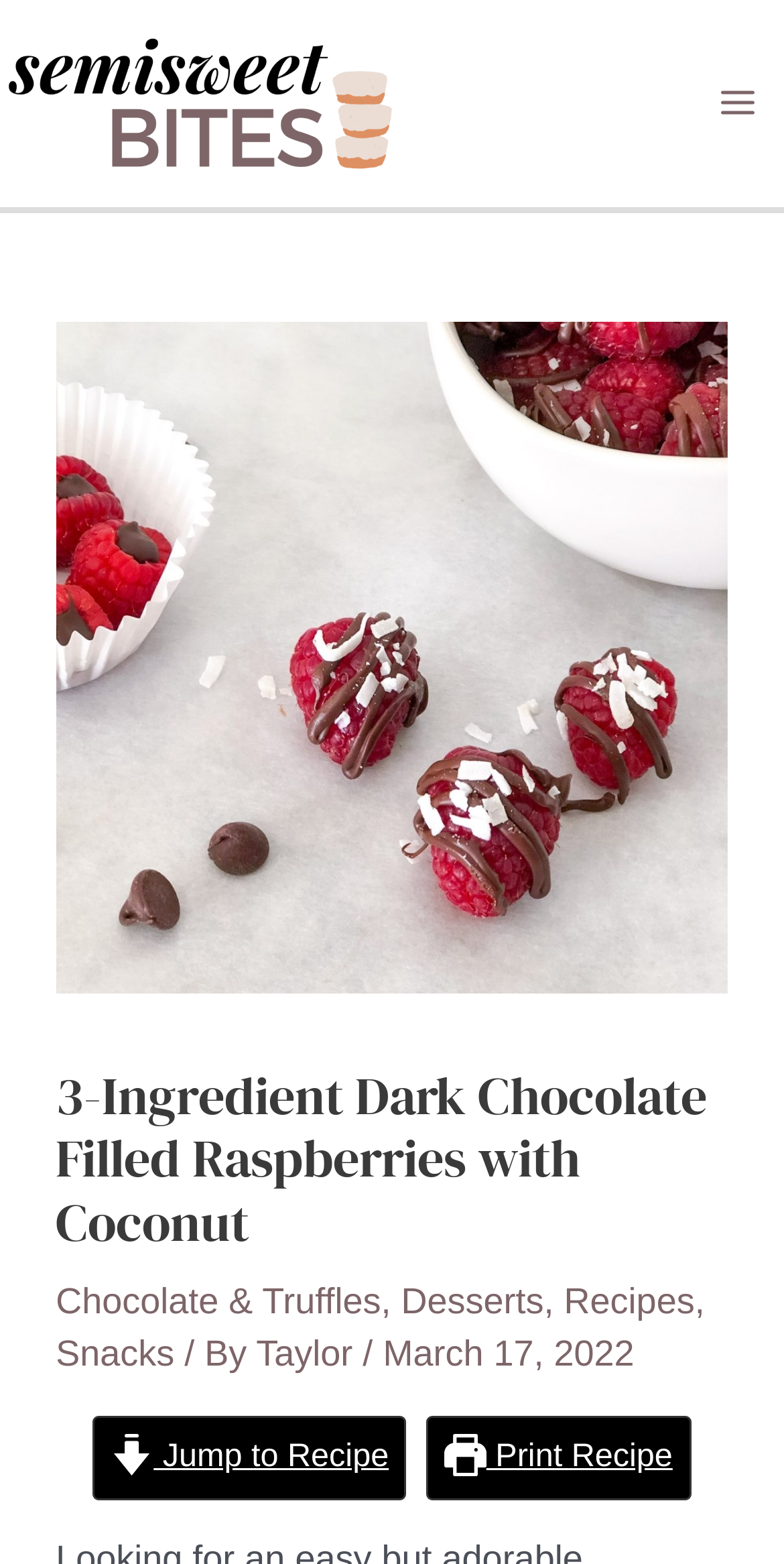Determine which piece of text is the heading of the webpage and provide it.

3-Ingredient Dark Chocolate Filled Raspberries with Coconut